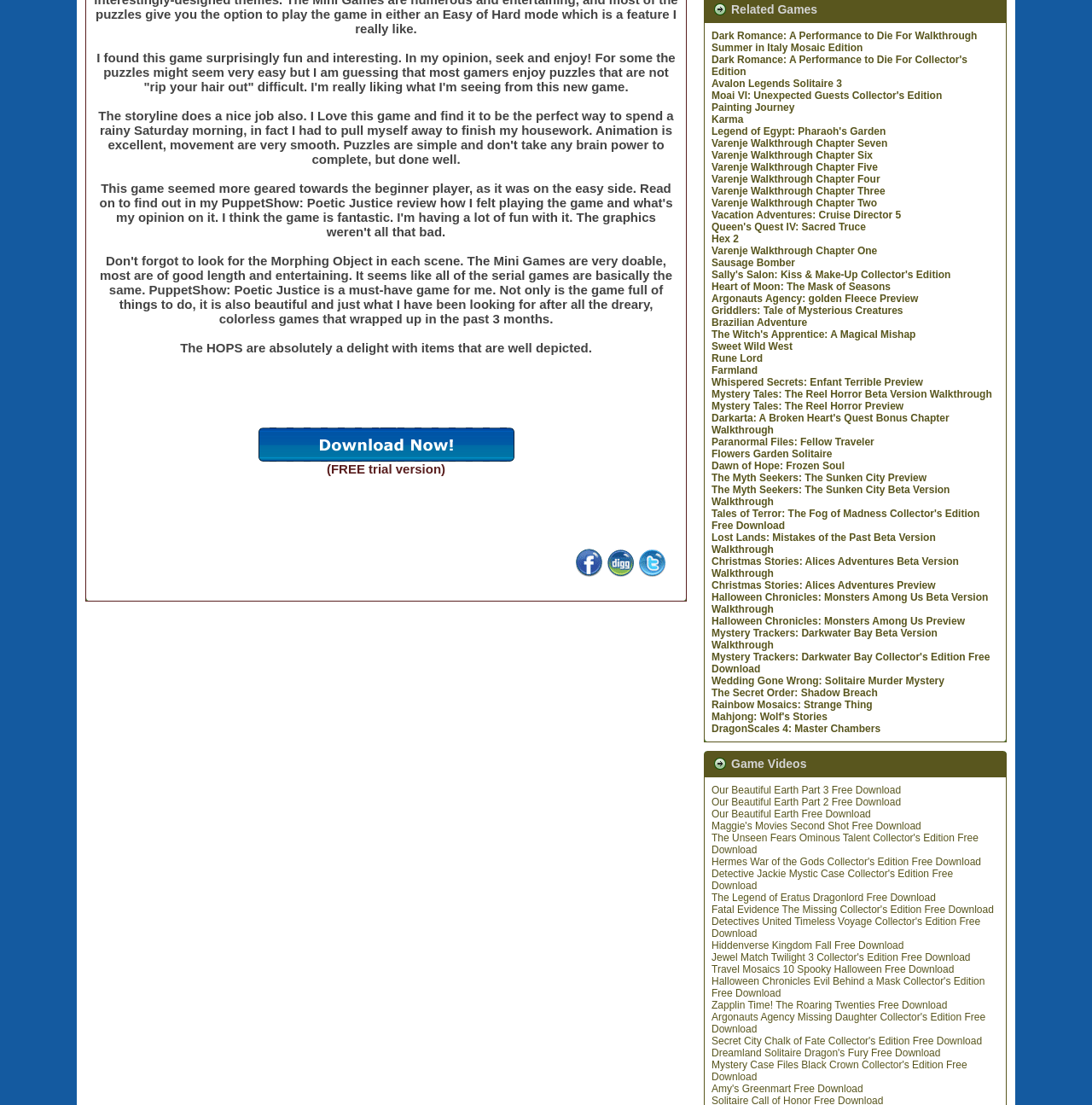Please specify the bounding box coordinates of the clickable region to carry out the following instruction: "Play Dark Romance: A Performance to Die For Walkthrough". The coordinates should be four float numbers between 0 and 1, in the format [left, top, right, bottom].

[0.652, 0.027, 0.895, 0.038]